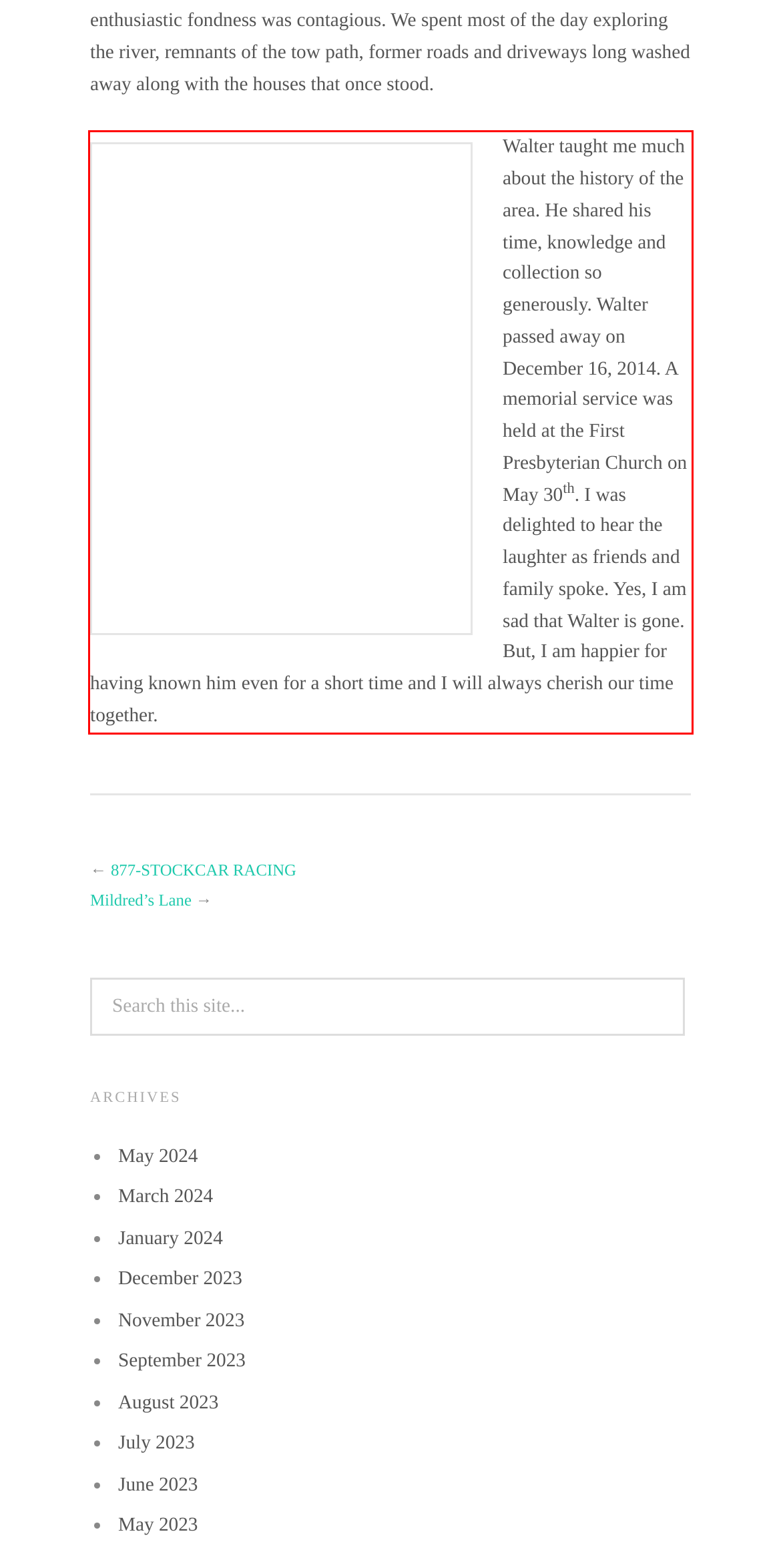With the given screenshot of a webpage, locate the red rectangle bounding box and extract the text content using OCR.

Walter taught me much about the history of the area. He shared his time, knowledge and collection so generously. Walter passed away on December 16, 2014. A memorial service was held at the First Presbyterian Church on May 30th. I was delighted to hear the laughter as friends and family spoke. Yes, I am sad that Walter is gone. But, I am happier for having known him even for a short time and I will always cherish our time together.